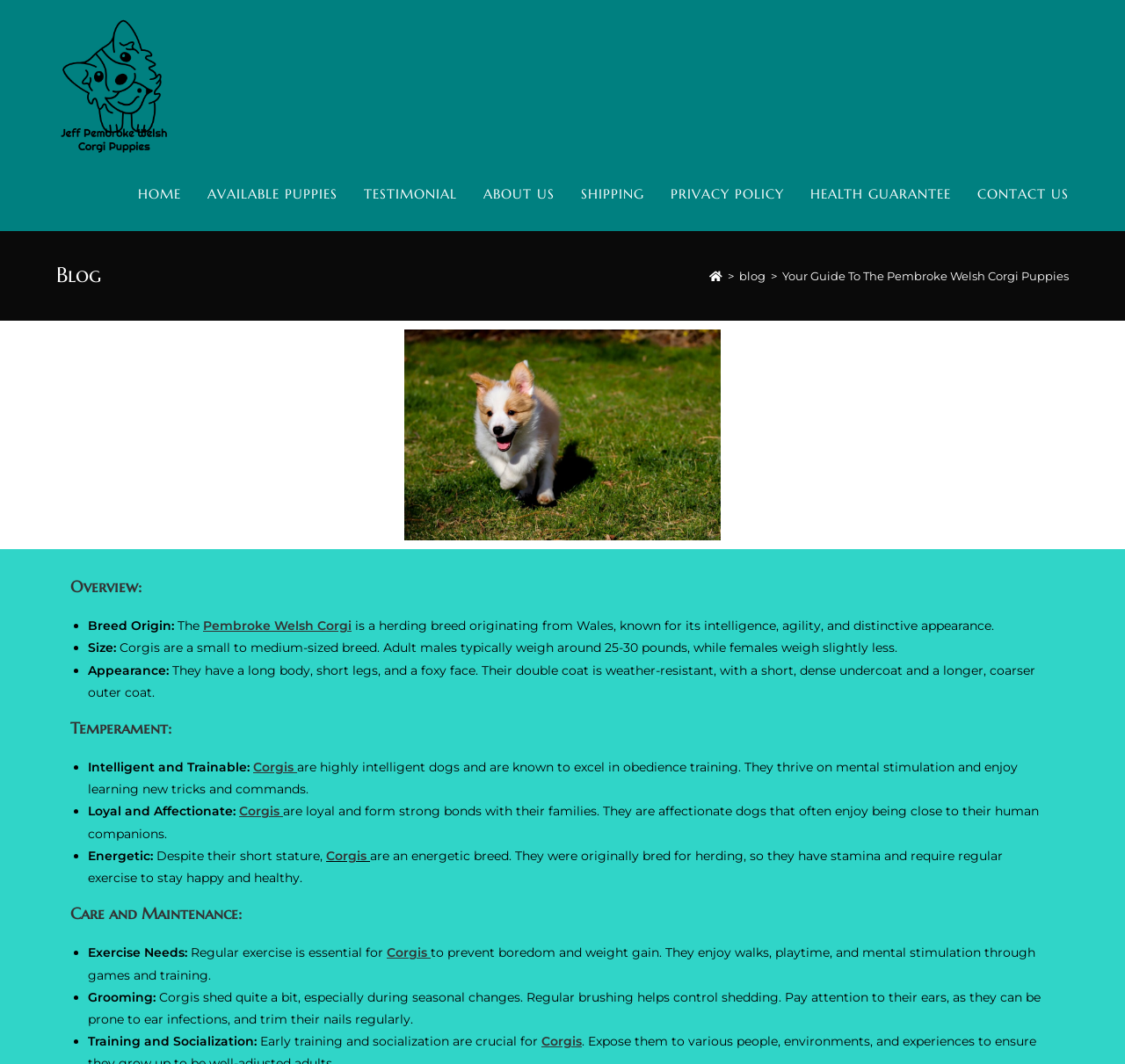Can you show the bounding box coordinates of the region to click on to complete the task described in the instruction: "Click the 'CONTACT US' link"?

[0.857, 0.148, 0.962, 0.217]